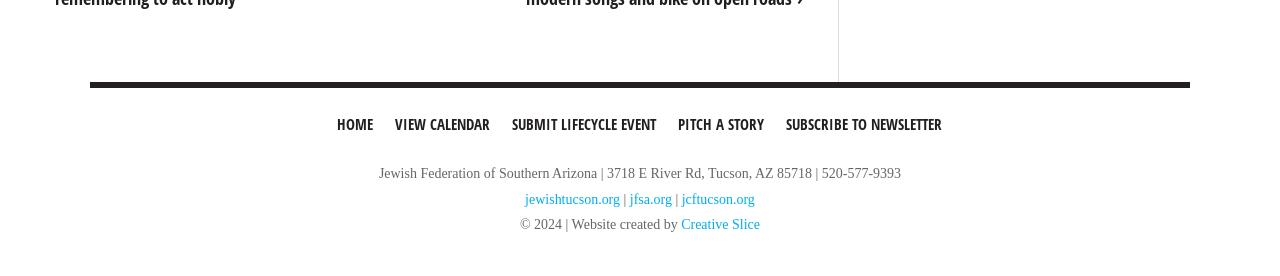What is the address of the Jewish Federation of Southern Arizona?
Answer with a single word or phrase by referring to the visual content.

3718 E River Rd, Tucson, AZ 85718